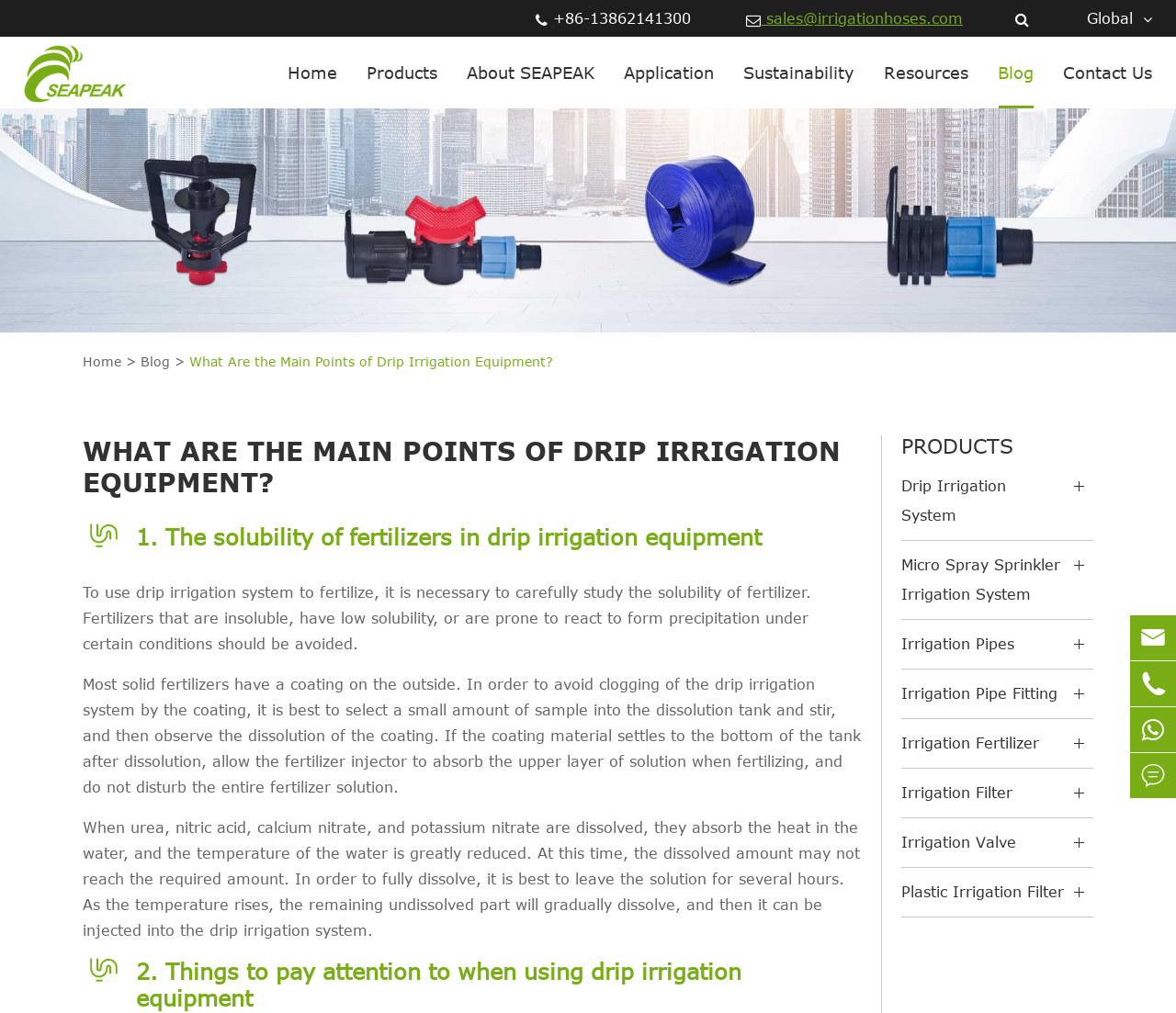Based on the element description: "Resources", identify the UI element and provide its bounding box coordinates. Use four float numbers between 0 and 1, [left, top, right, bottom].

[0.752, 0.036, 0.824, 0.107]